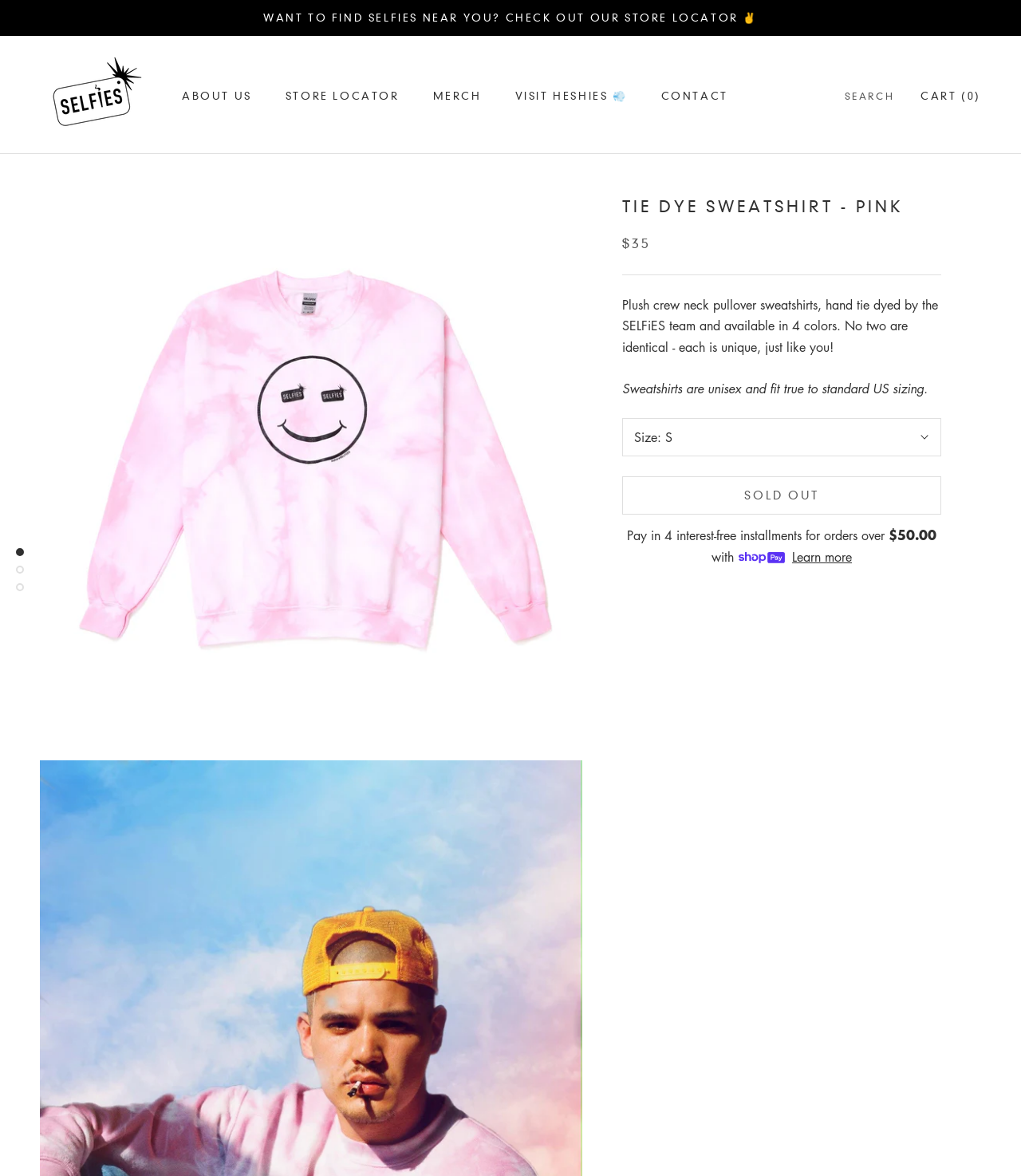Provide the bounding box coordinates of the section that needs to be clicked to accomplish the following instruction: "Search for products."

[0.827, 0.075, 0.876, 0.089]